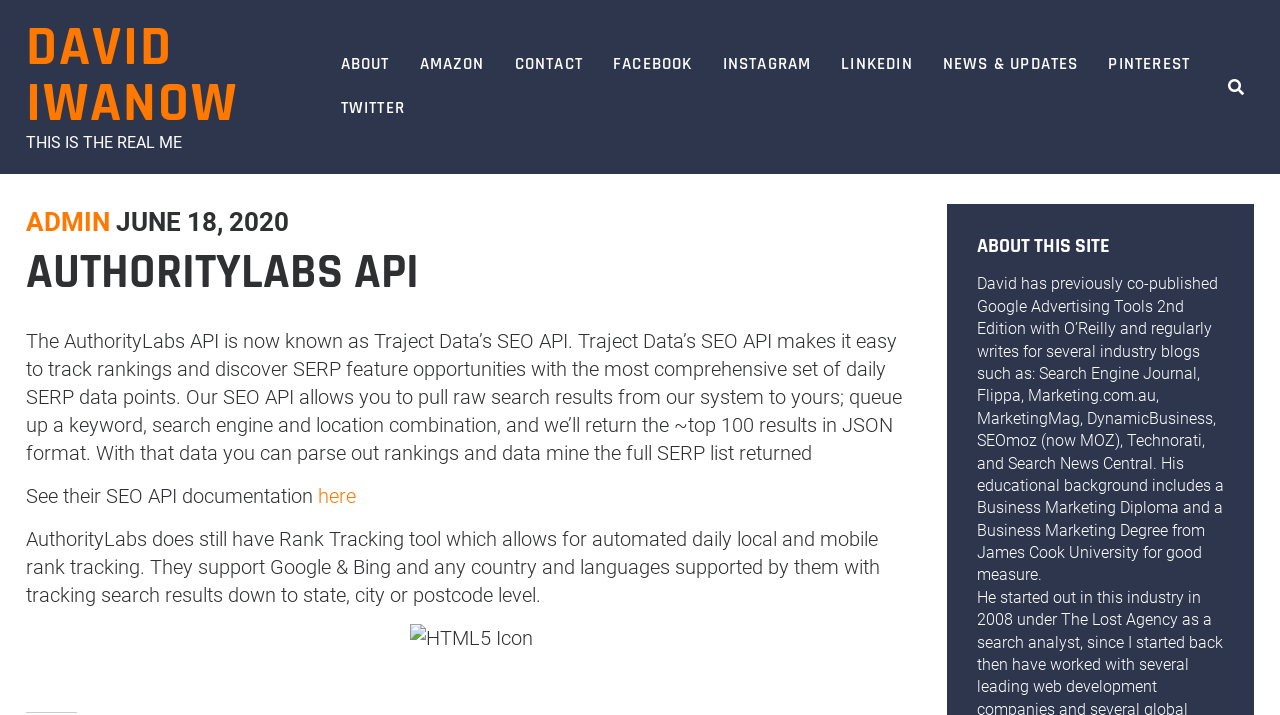What is the topic of the book co-published by David Iwanow?
Please provide a single word or phrase answer based on the image.

Google Advertising Tools